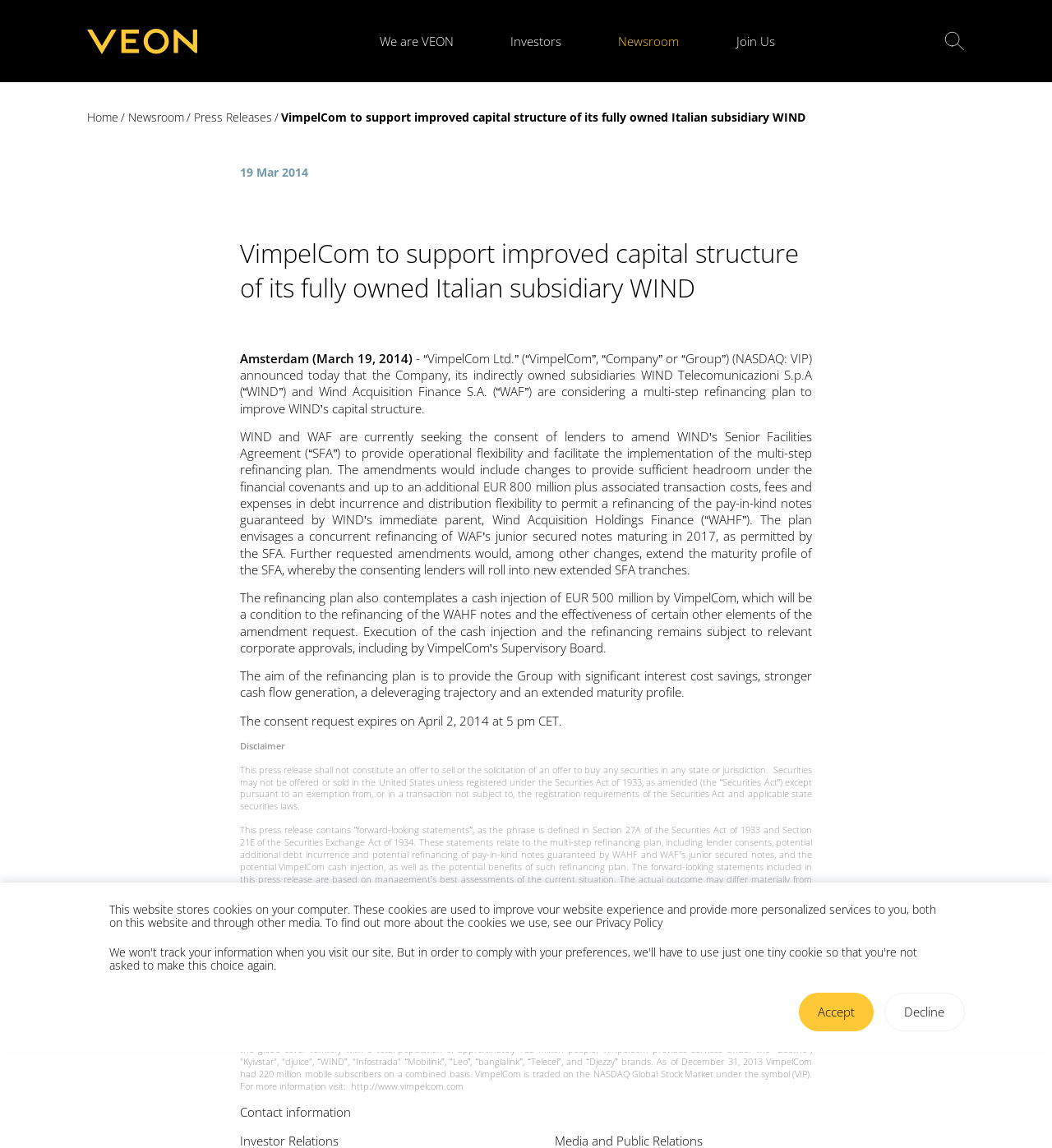Please specify the coordinates of the bounding box for the element that should be clicked to carry out this instruction: "Click the 'Join Us' link". The coordinates must be four float numbers between 0 and 1, formatted as [left, top, right, bottom].

[0.7, 0.028, 0.736, 0.043]